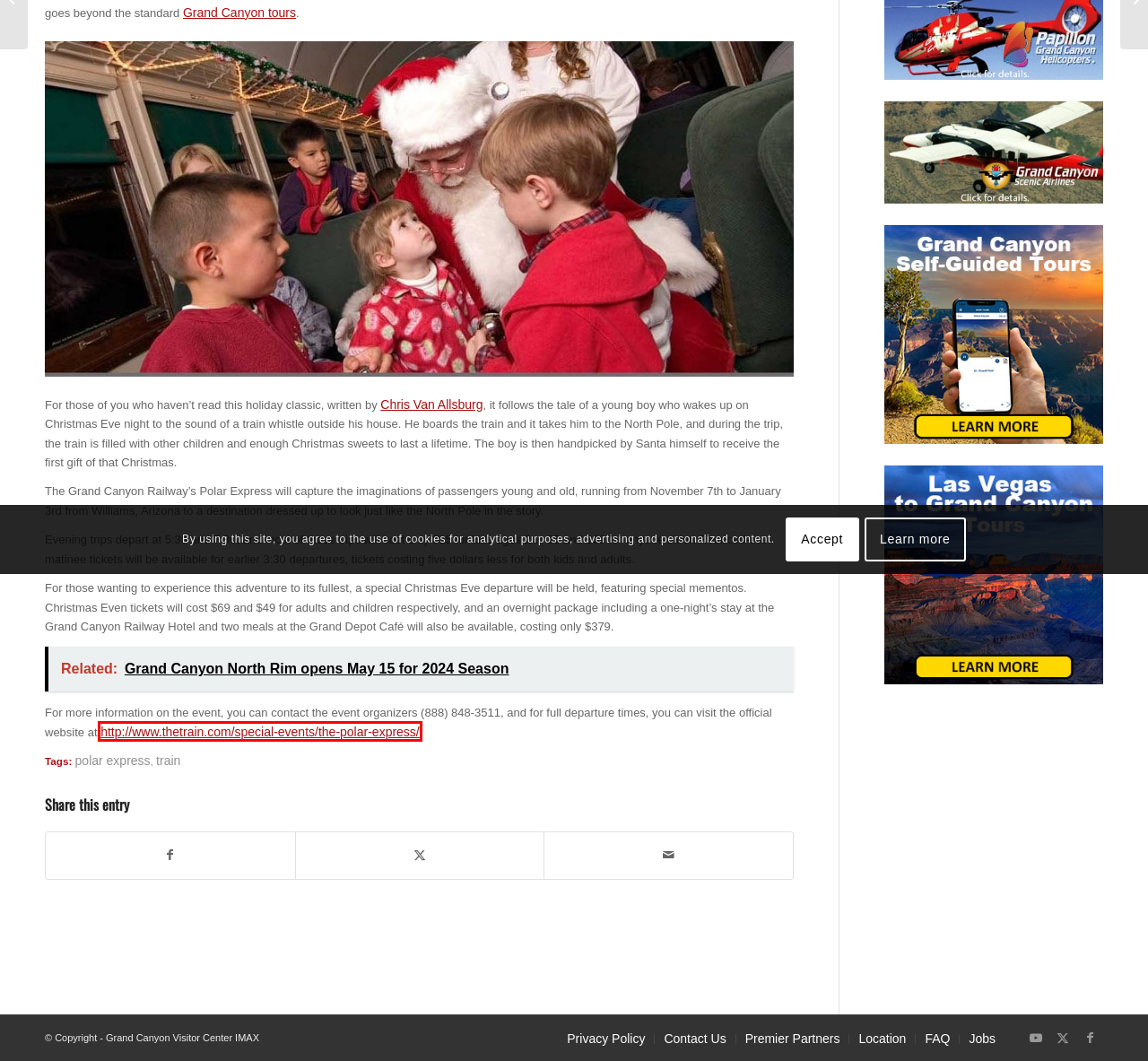You are provided a screenshot of a webpage featuring a red bounding box around a UI element. Choose the webpage description that most accurately represents the new webpage after clicking the element within the red bounding box. Here are the candidates:
A. Contact Us | Visitor Center
B. Grand Canyon North Rim opens May 15 for 2024 Season
C. train Archives -
D. Upcoming Events at Grand Canyon | Grand Canyon Railway & Hotel
E. Premier Partners - Grand Canyon Visitor Center IMAX
F. Privacy Policy | Visitor Center
G. Grand Canyon South Rim Self-Guided Driving Tour by Action Tour Guide - Grand Canyon
H. polar express Archives -

D